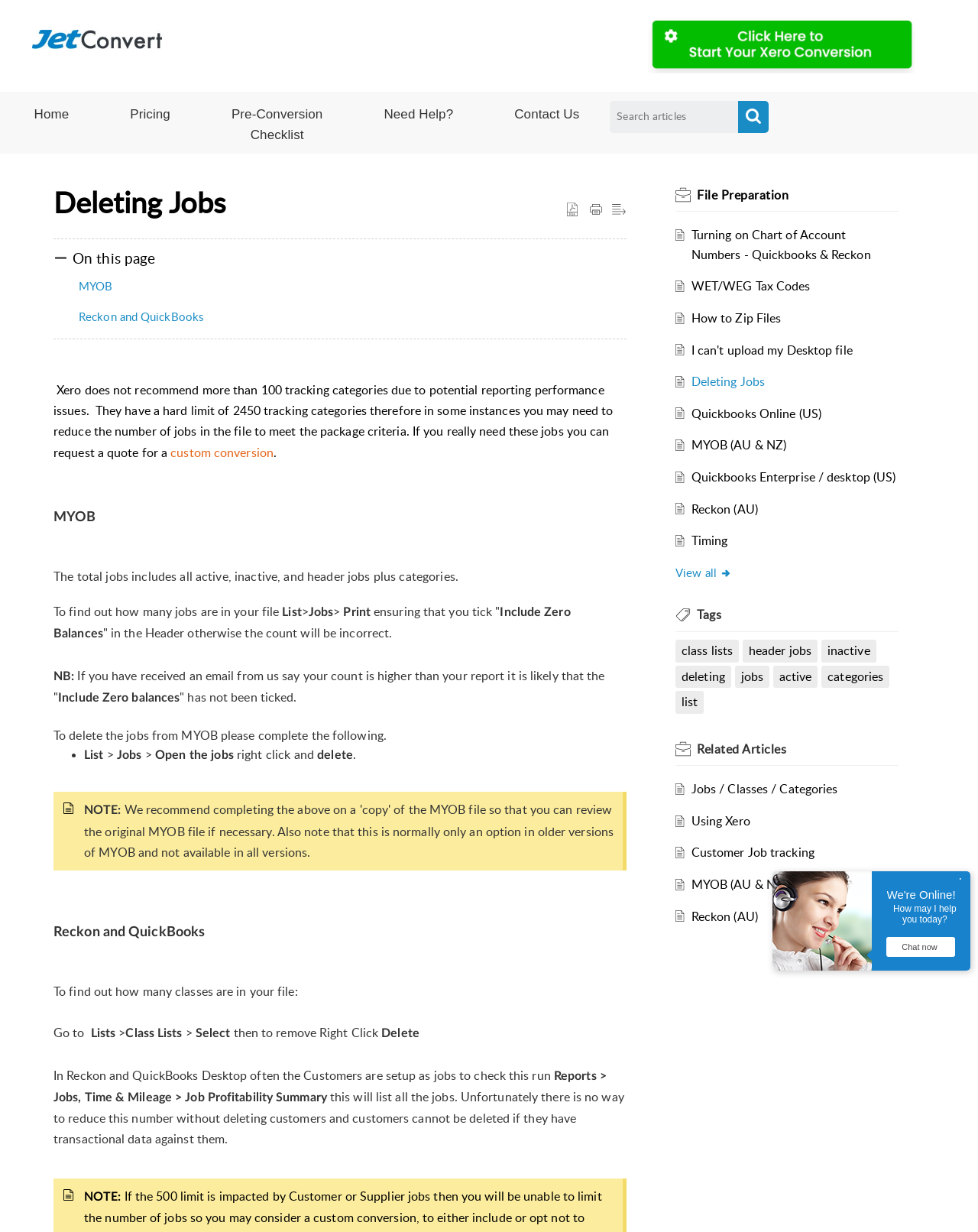Please identify the bounding box coordinates of the region to click in order to complete the task: "Search for articles". The coordinates must be four float numbers between 0 and 1, specified as [left, top, right, bottom].

[0.624, 0.082, 0.786, 0.108]